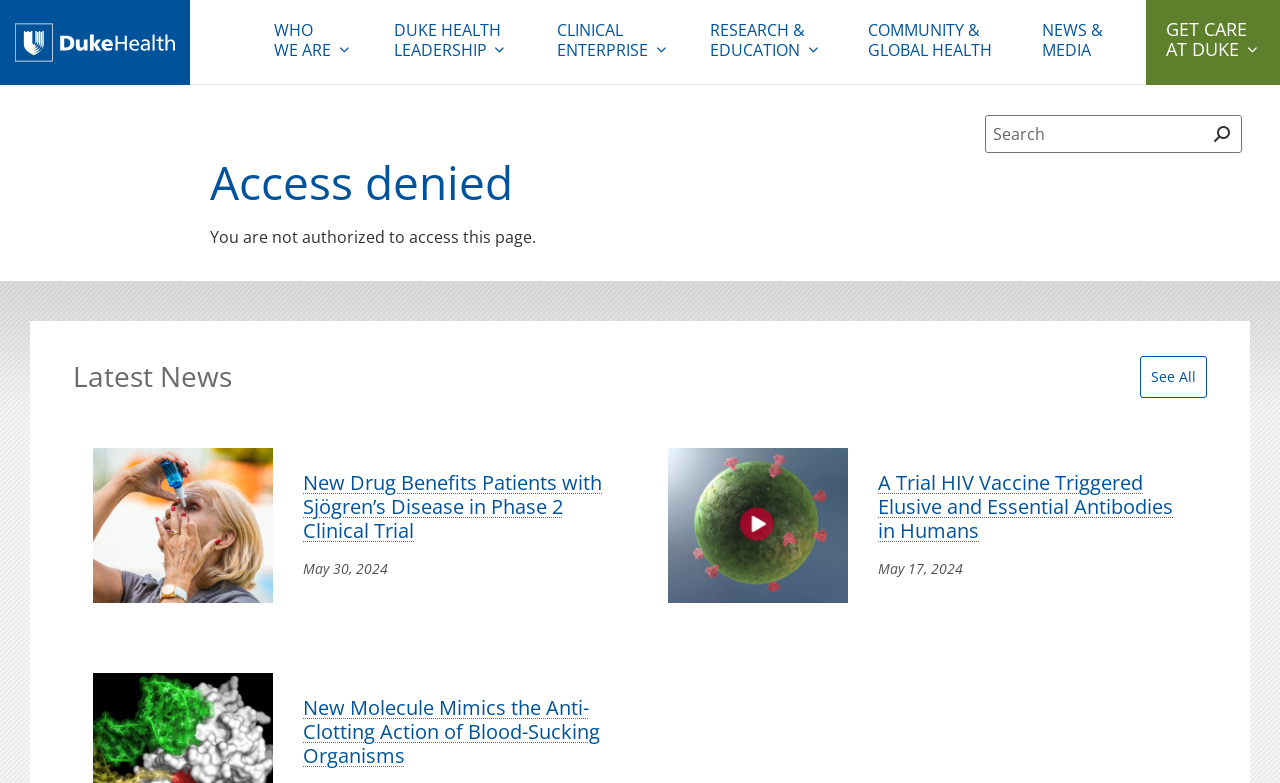How many news articles are displayed on the webpage?
Using the image provided, answer with just one word or phrase.

3